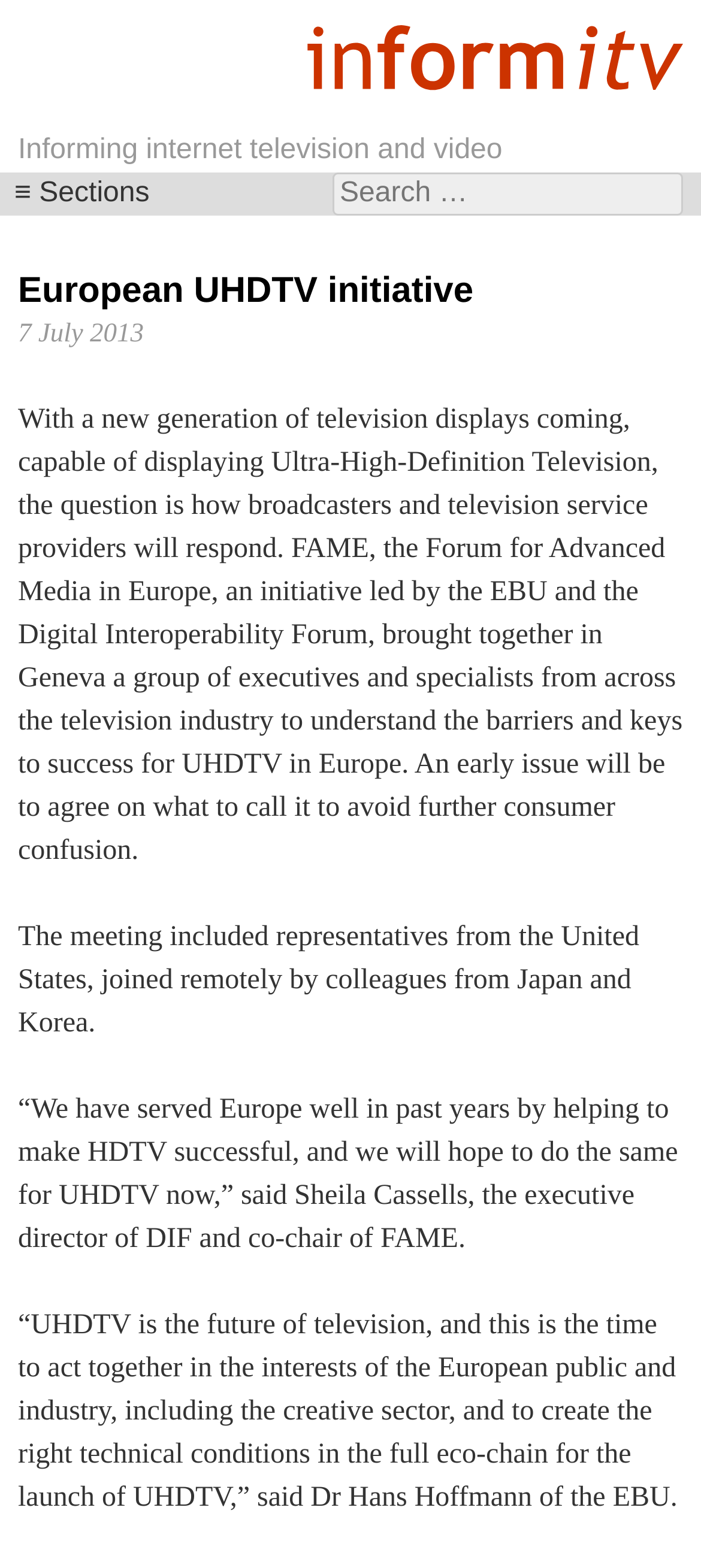Refer to the screenshot and give an in-depth answer to this question: How many regions are represented in the meeting?

The meeting included representatives from the United States, joined remotely by colleagues from Japan and Korea, indicating that three regions are represented in the meeting.